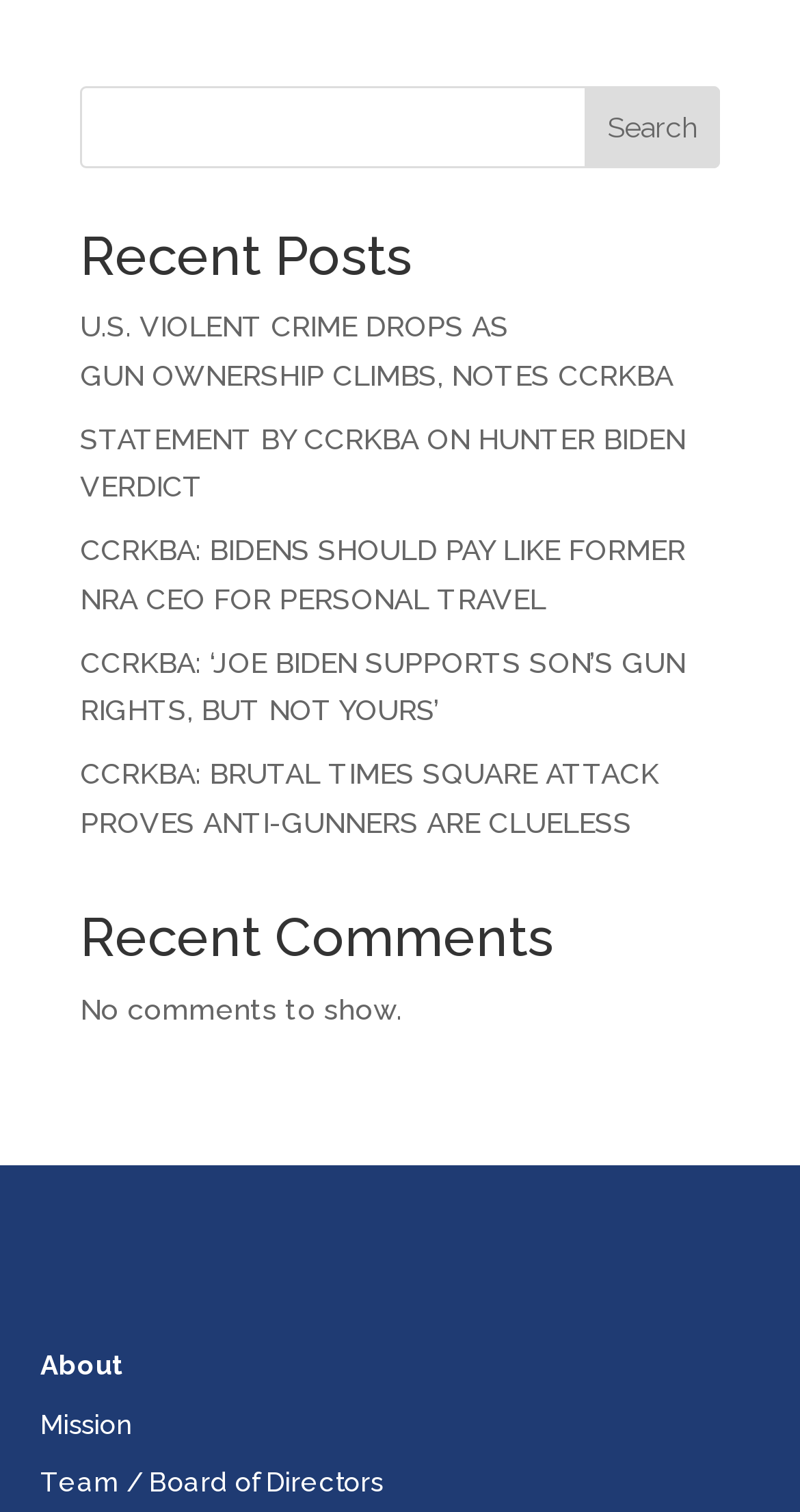Based on the element description: "Search", identify the bounding box coordinates for this UI element. The coordinates must be four float numbers between 0 and 1, listed as [left, top, right, bottom].

[0.732, 0.057, 0.9, 0.111]